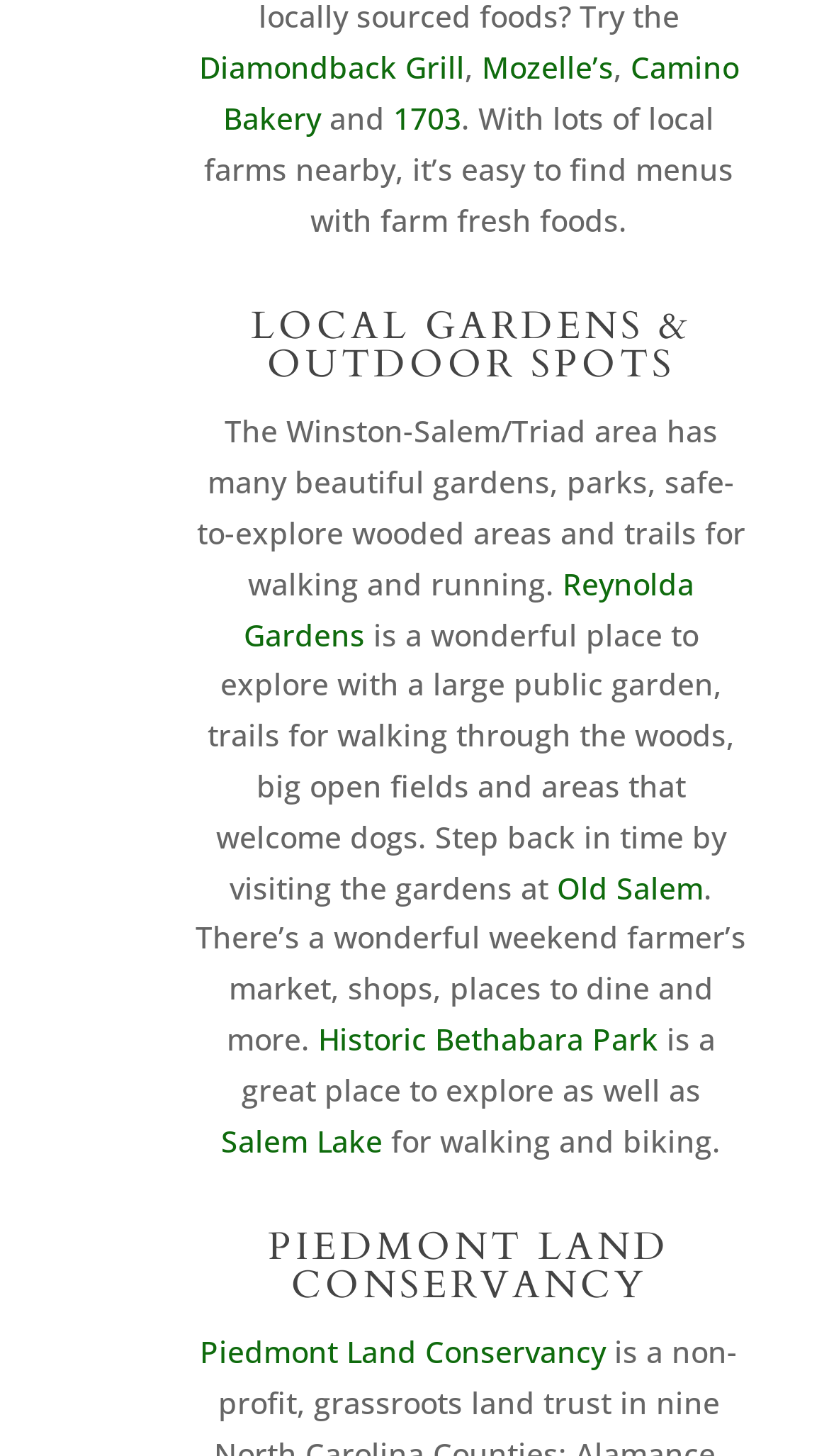Find the bounding box coordinates of the clickable element required to execute the following instruction: "go to Old Salem". Provide the coordinates as four float numbers between 0 and 1, i.e., [left, top, right, bottom].

[0.672, 0.595, 0.849, 0.623]